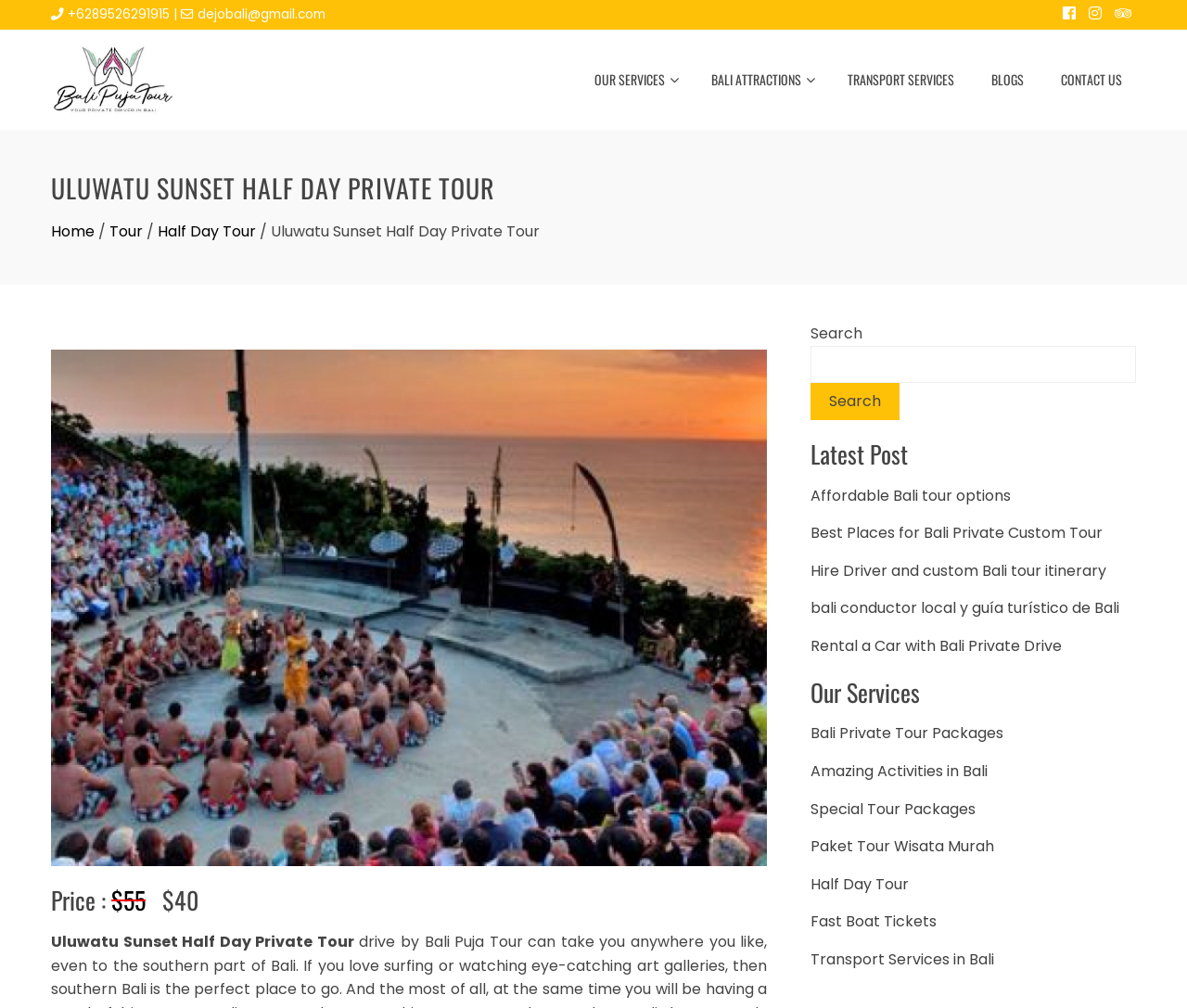Please identify the bounding box coordinates of the region to click in order to complete the task: "Read about NEC RELEASES UPDATES ON 2020 SPECIAL SENATORIAL ELECTIONS and Referendum". The coordinates must be four float numbers between 0 and 1, specified as [left, top, right, bottom].

None